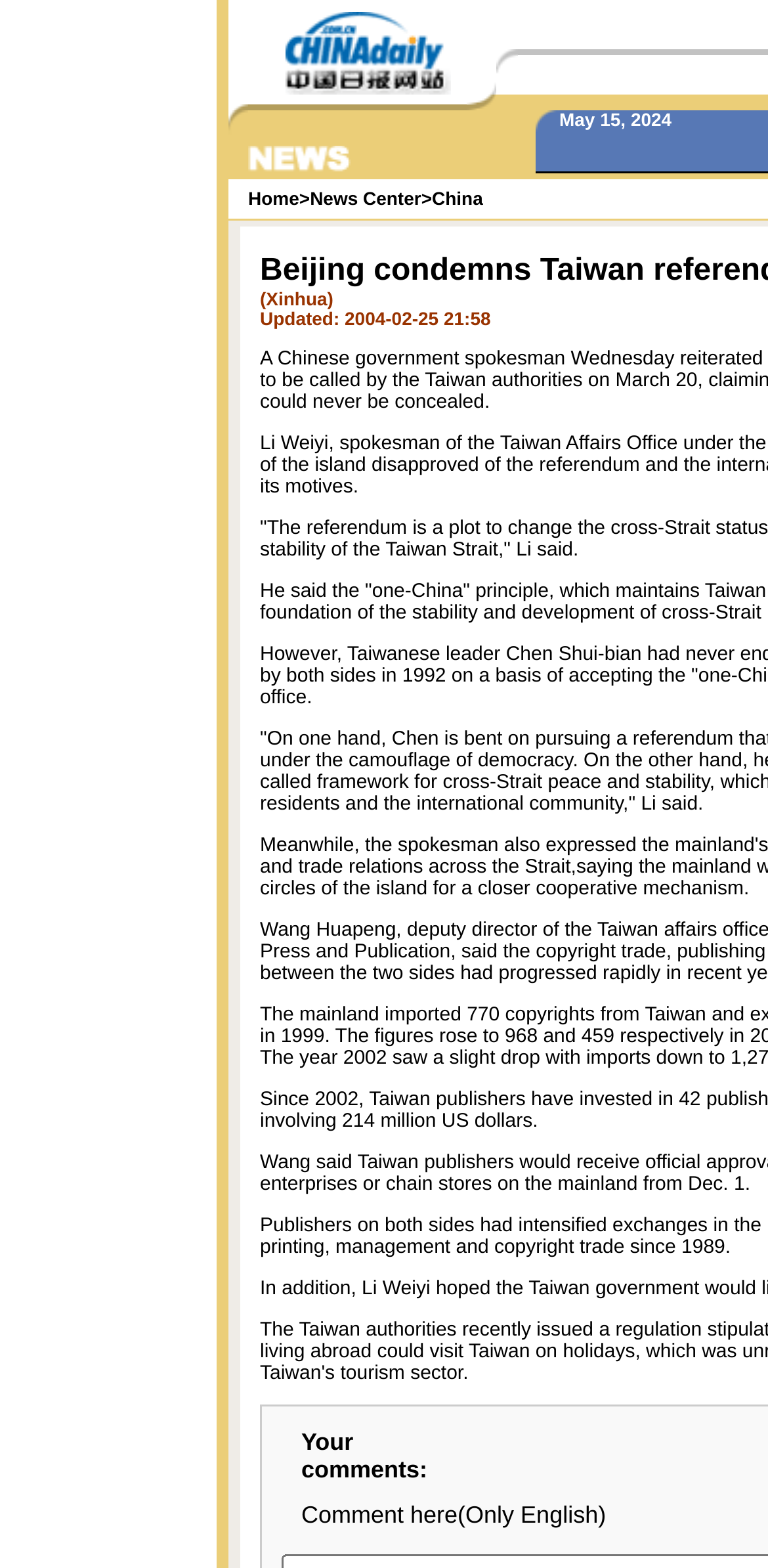Provide the bounding box coordinates for the UI element that is described by this text: "News Center". The coordinates should be in the form of four float numbers between 0 and 1: [left, top, right, bottom].

[0.404, 0.121, 0.548, 0.133]